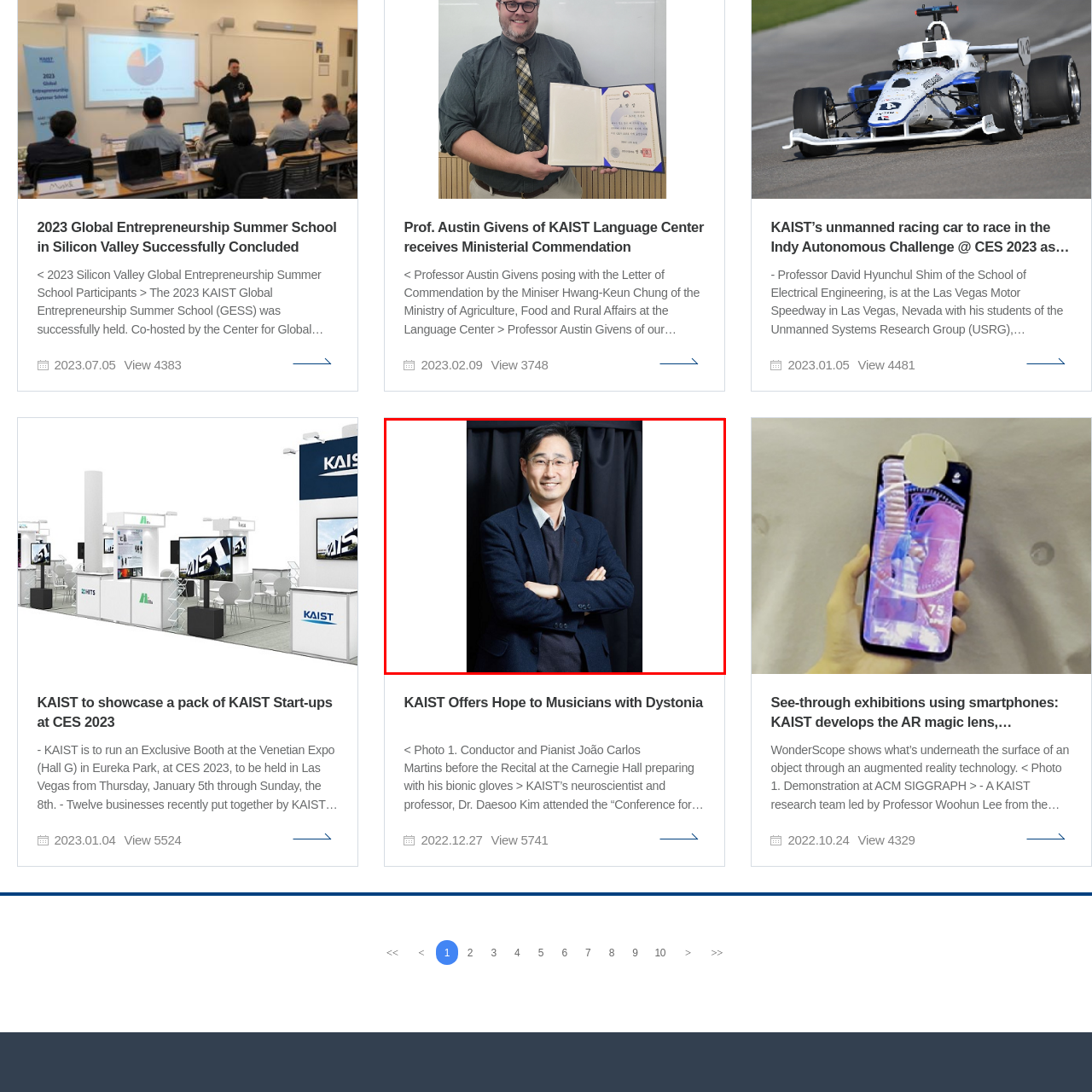Offer a detailed description of the content within the red-framed image.

The image features a smiling professional dressed in a dark blazer over a sweater, standing confidently with his arms crossed. He is set against a backdrop of draped black fabric, giving the portrait a polished and formal appearance. This individual is connected to the advancements in medical technology, particularly regarding musicians with dystonia, as highlighted by KAIST's recent initiatives. The research led by Dr. Daesoo Kim aims to provide innovative treatments that can potentially restore the ability to play instruments for those affected by this condition. The work signifies a blend of neuroscience and technology, showcasing KAIST's commitment to impactful research in the health sector.